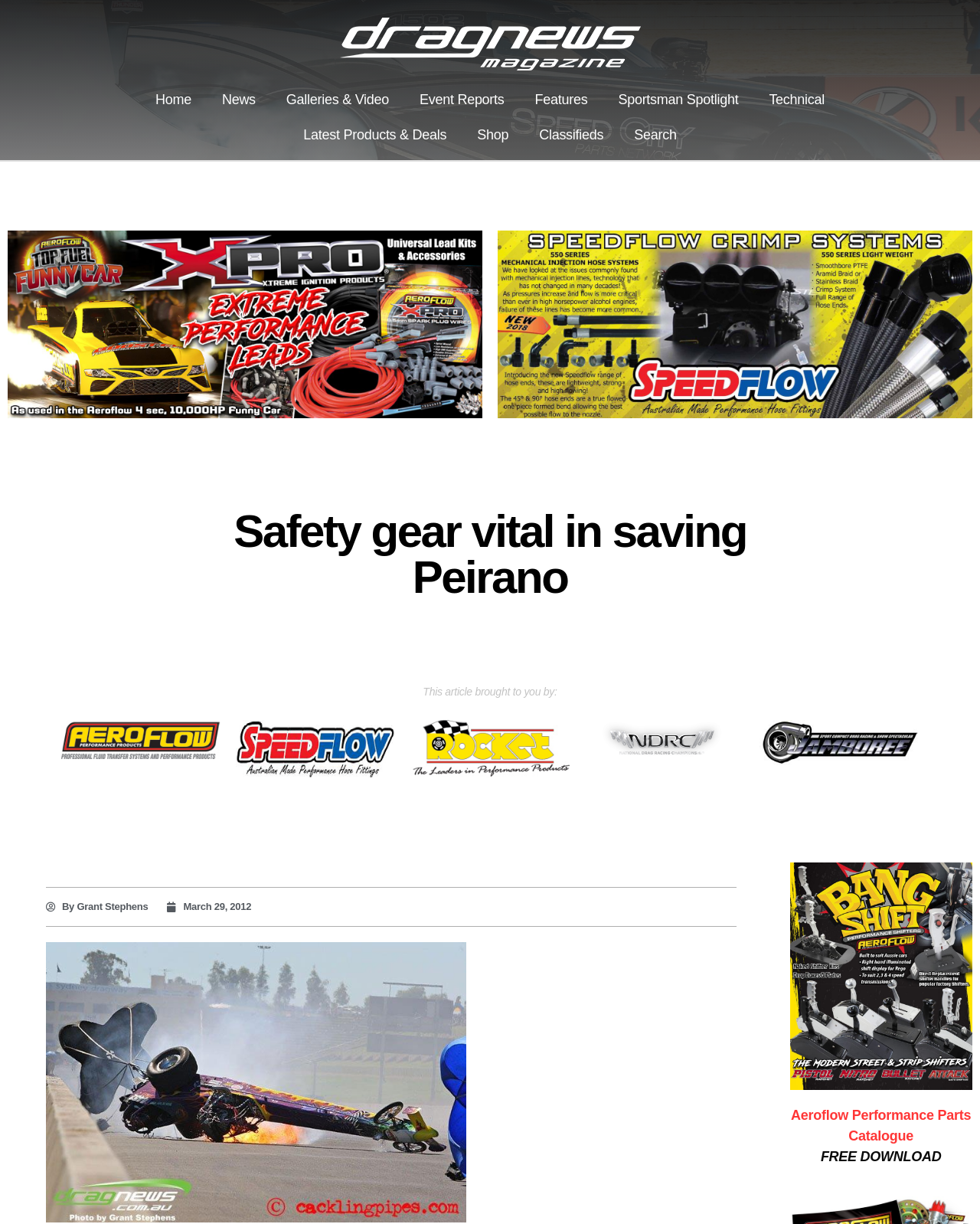Provide the bounding box coordinates for the specified HTML element described in this description: "FREE DOWNLOAD". The coordinates should be four float numbers ranging from 0 to 1, in the format [left, top, right, bottom].

[0.837, 0.938, 0.96, 0.951]